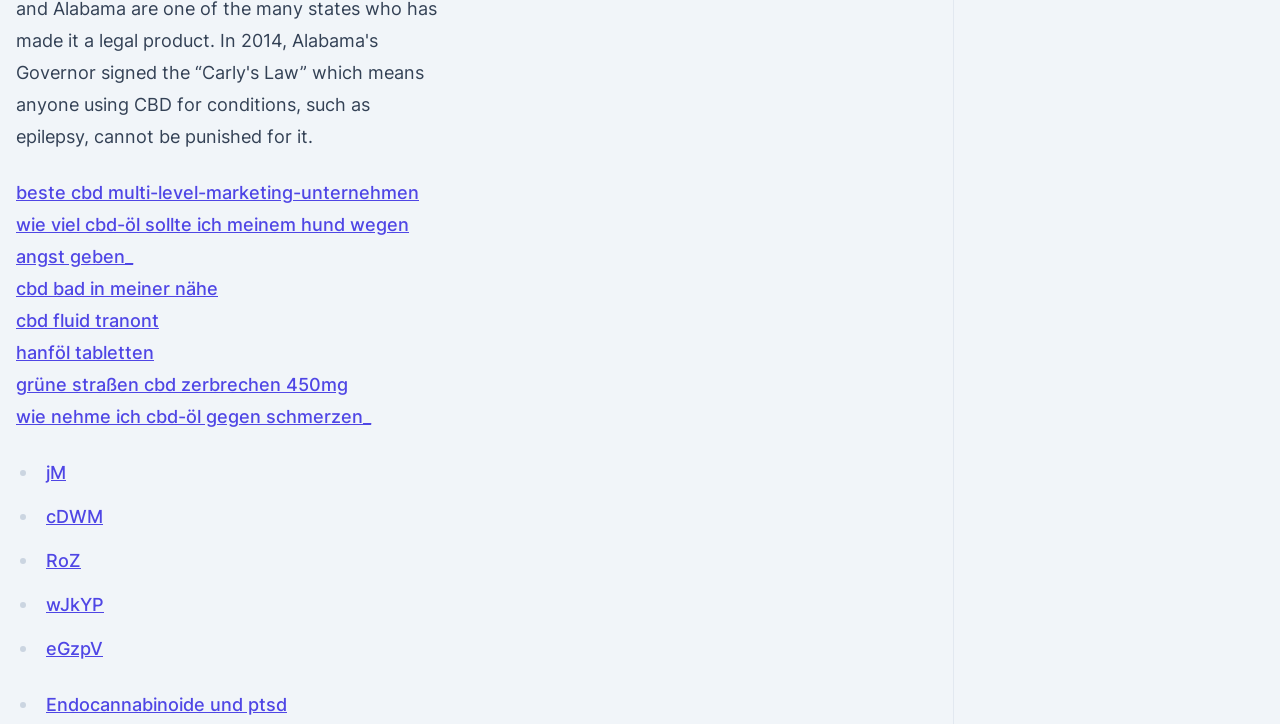What is the topic of the last link?
Examine the image closely and answer the question with as much detail as possible.

The last link on the webpage has the text 'Endocannabinoide und ptsd', which suggests that the topic of the link is related to Endocannabinoide and PTSD.